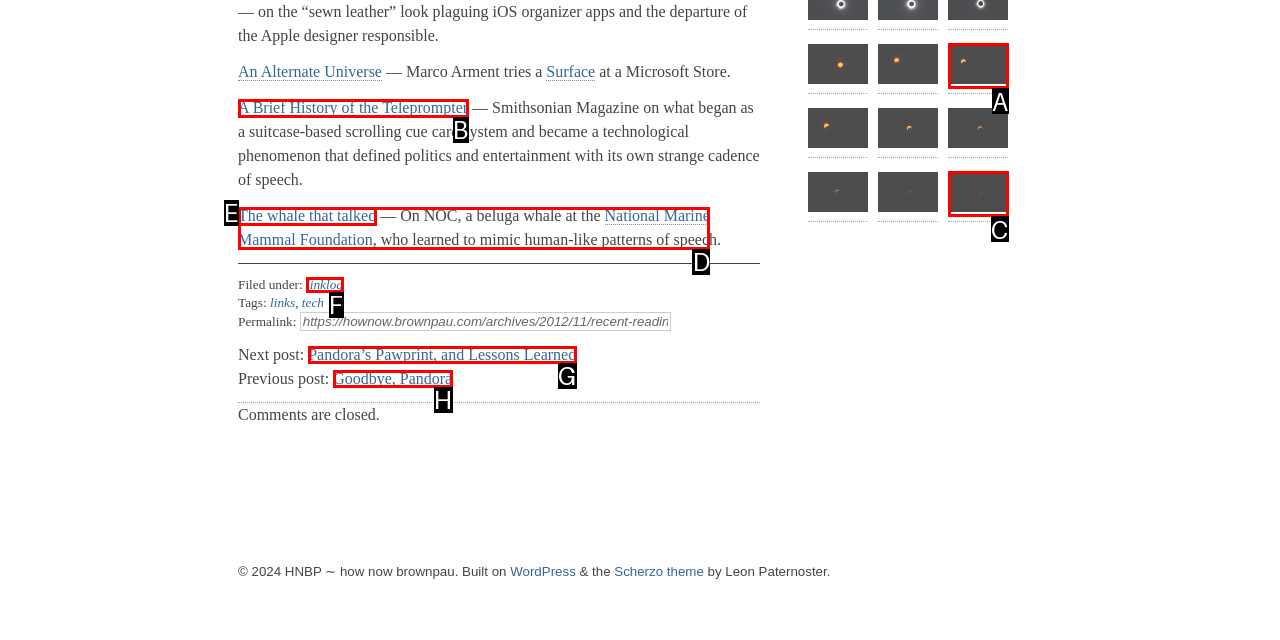Identify the HTML element that matches the description: linklog. Provide the letter of the correct option from the choices.

F